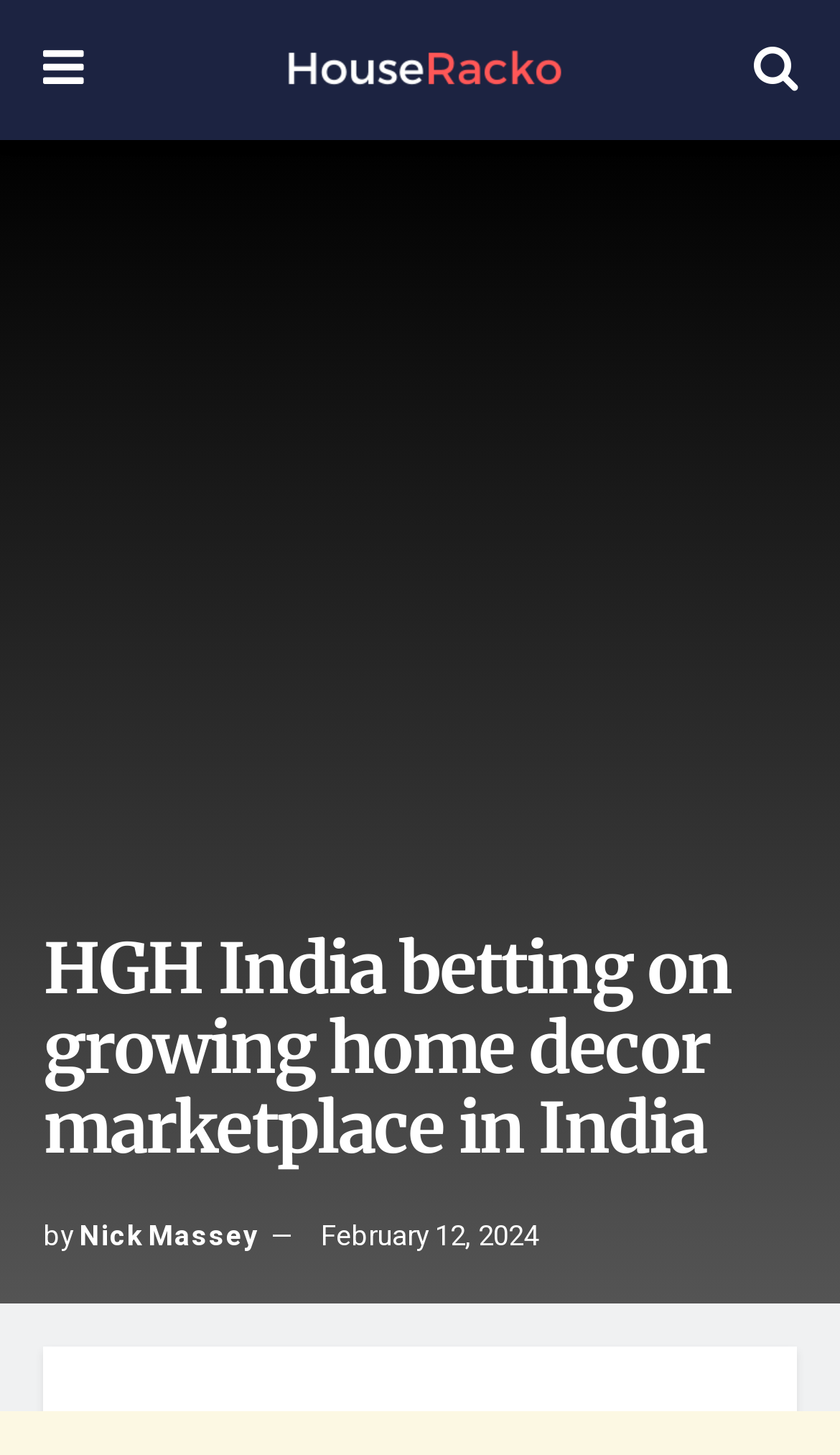Answer the question below with a single word or a brief phrase: 
What is the logo of House Racko?

House Racko